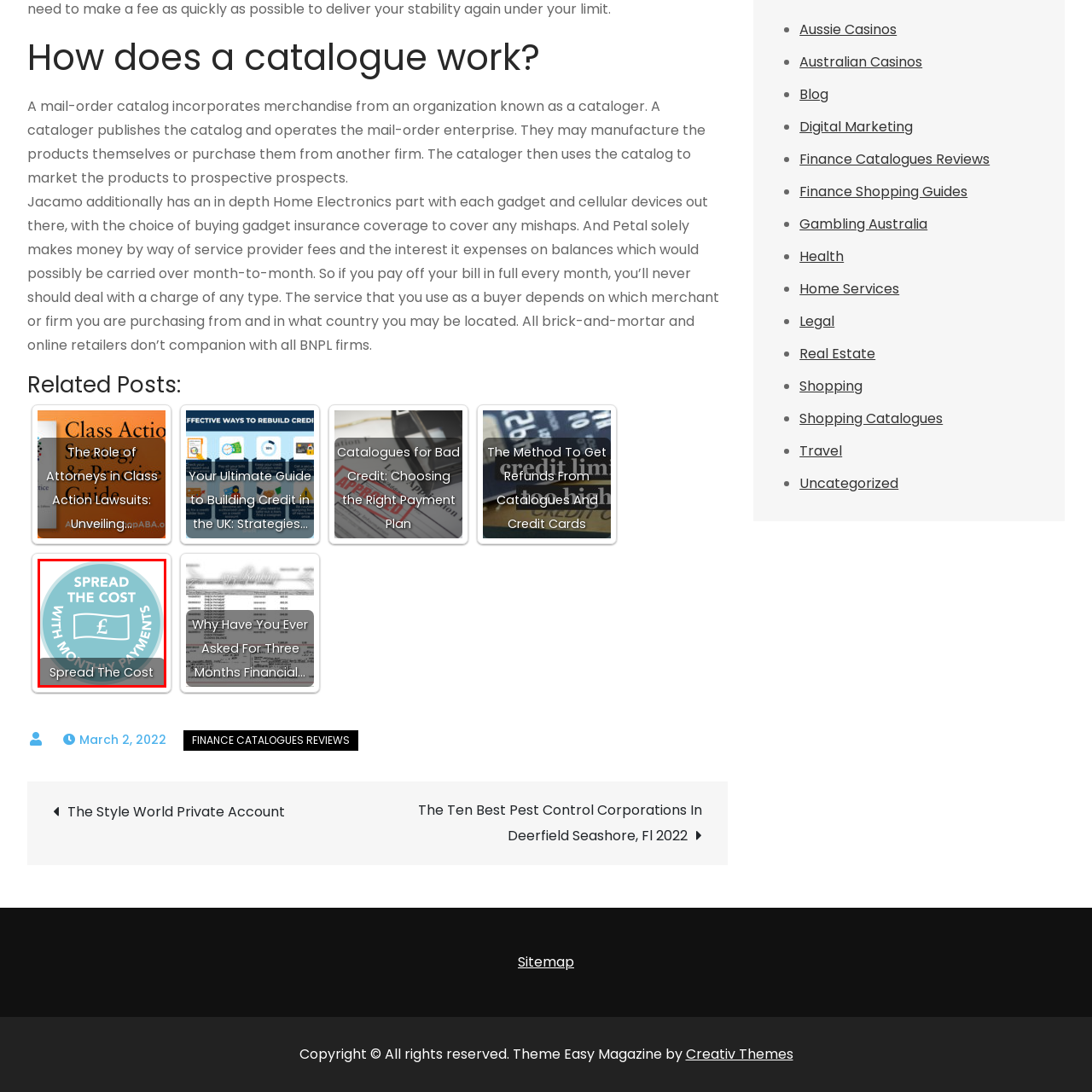Observe the image confined by the red frame and answer the question with a single word or phrase:
What is the central graphic representing?

A currency note